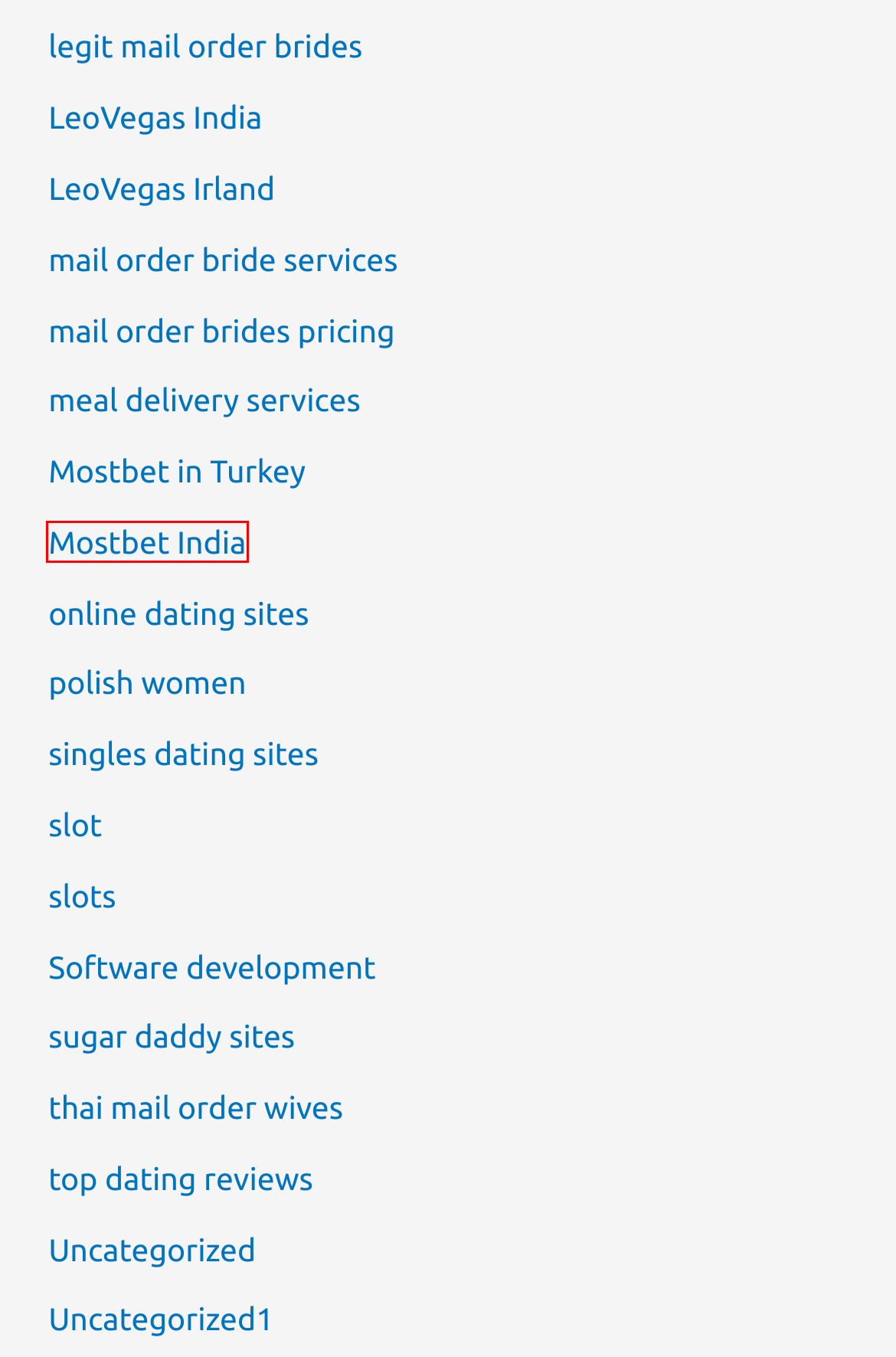Observe the screenshot of a webpage with a red bounding box highlighting an element. Choose the webpage description that accurately reflects the new page after the element within the bounding box is clicked. Here are the candidates:
A. Mostbet in Turkey Archives - curcioagency
B. meal delivery services Archives - curcioagency
C. LeoVegas Irland Archives - curcioagency
D. singles dating sites Archives - curcioagency
E. polish women Archives - curcioagency
F. Mostbet India Archives - curcioagency
G. slots Archives - curcioagency
H. Software development Archives - curcioagency

F